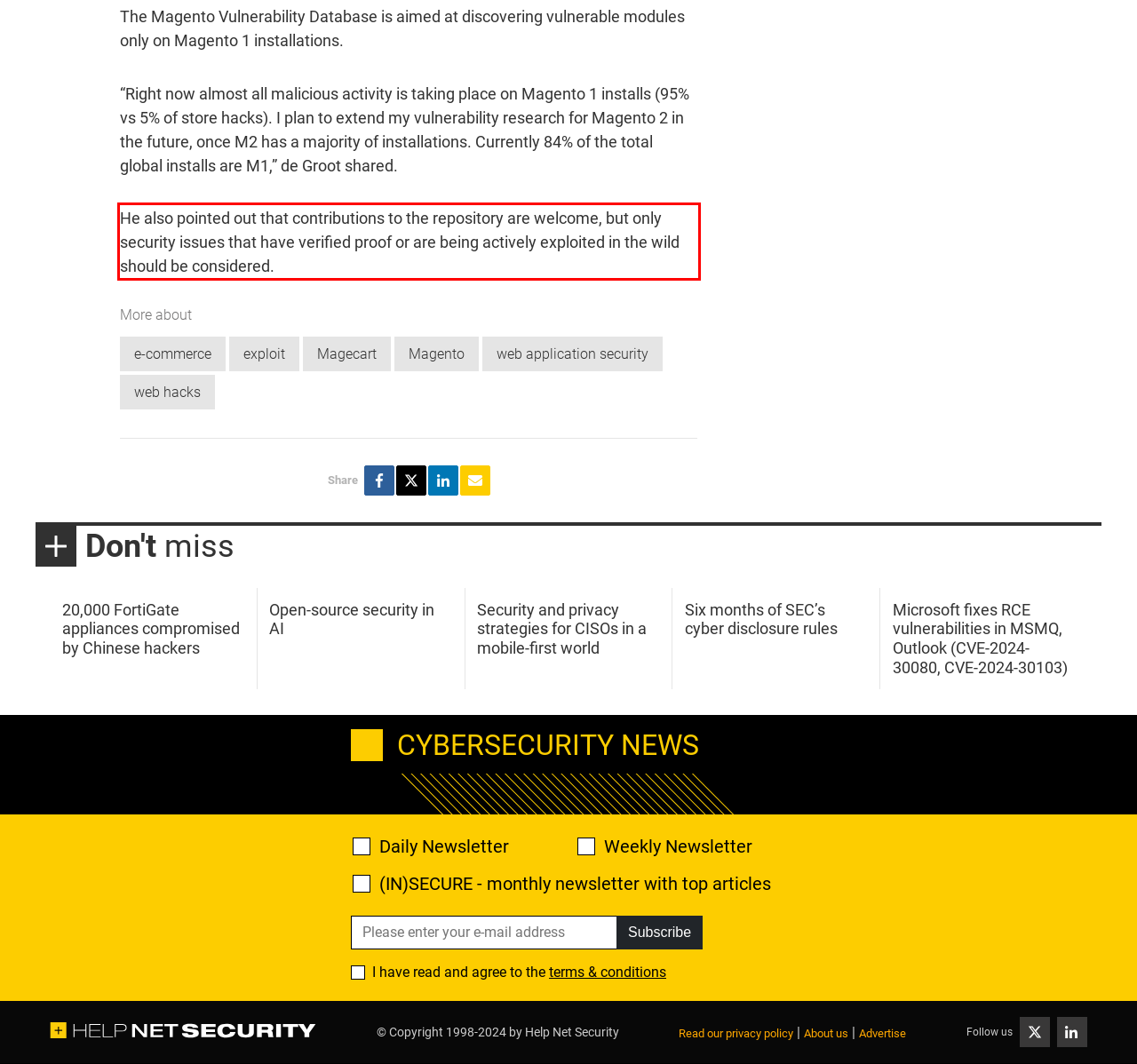Analyze the webpage screenshot and use OCR to recognize the text content in the red bounding box.

He also pointed out that contributions to the repository are welcome, but only security issues that have verified proof or are being actively exploited in the wild should be considered.